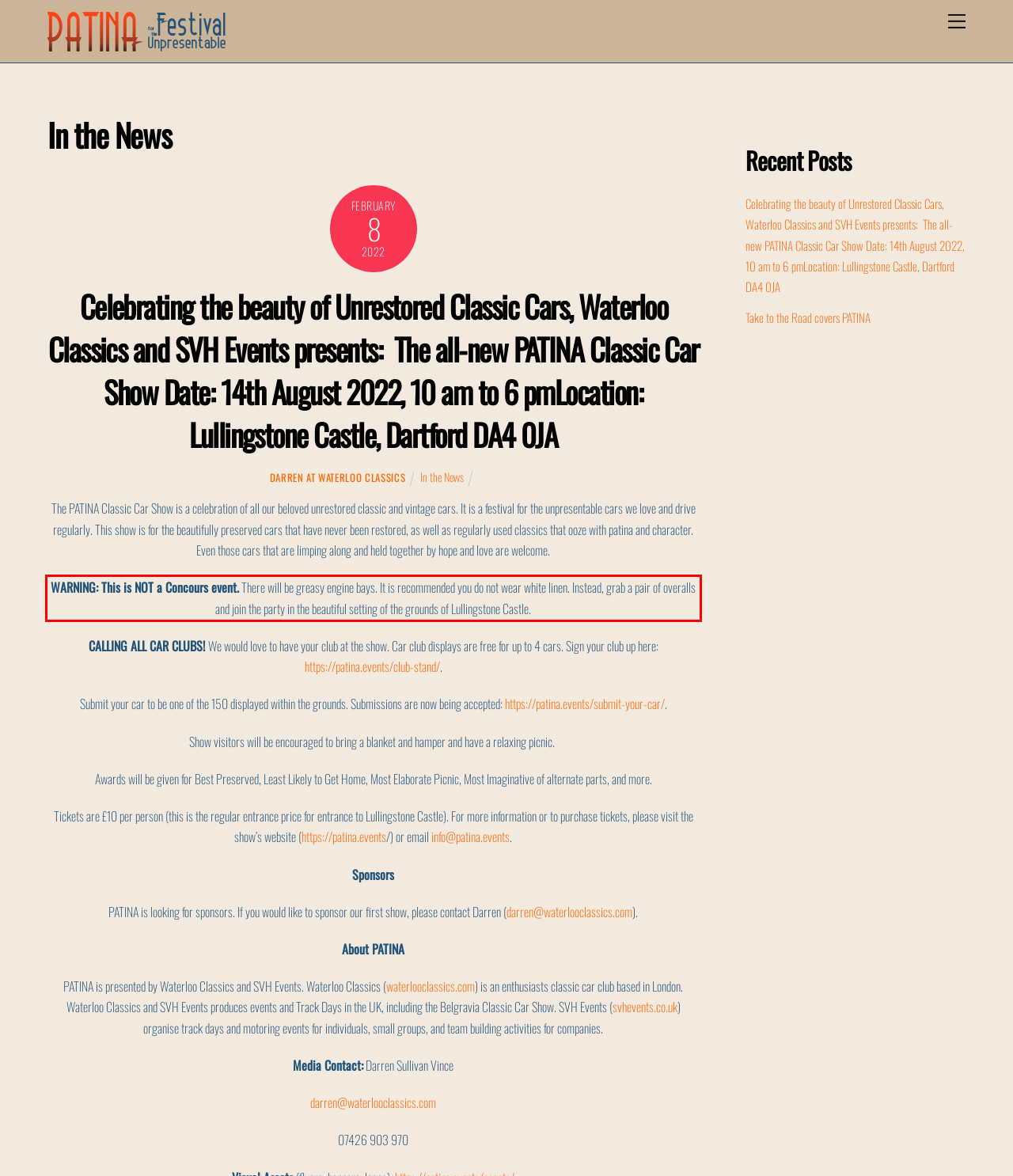From the provided screenshot, extract the text content that is enclosed within the red bounding box.

WARNING: This is NOT a Concours event. There will be greasy engine bays. It is recommended you do not wear white linen. Instead, grab a pair of overalls and join the party in the beautiful setting of the grounds of Lullingstone Castle.